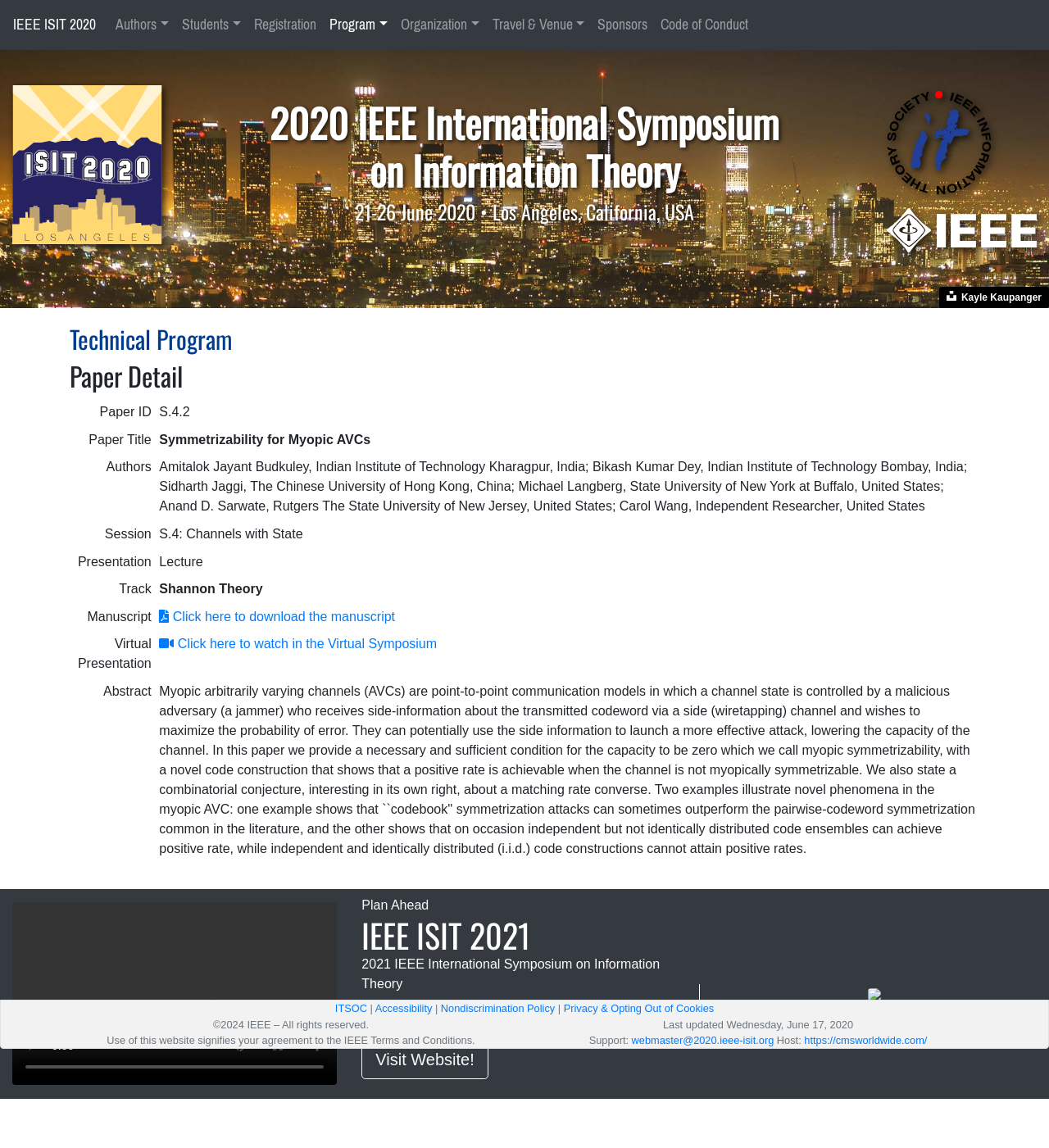Please specify the bounding box coordinates of the clickable region necessary for completing the following instruction: "Download the manuscript". The coordinates must consist of four float numbers between 0 and 1, i.e., [left, top, right, bottom].

[0.152, 0.531, 0.377, 0.543]